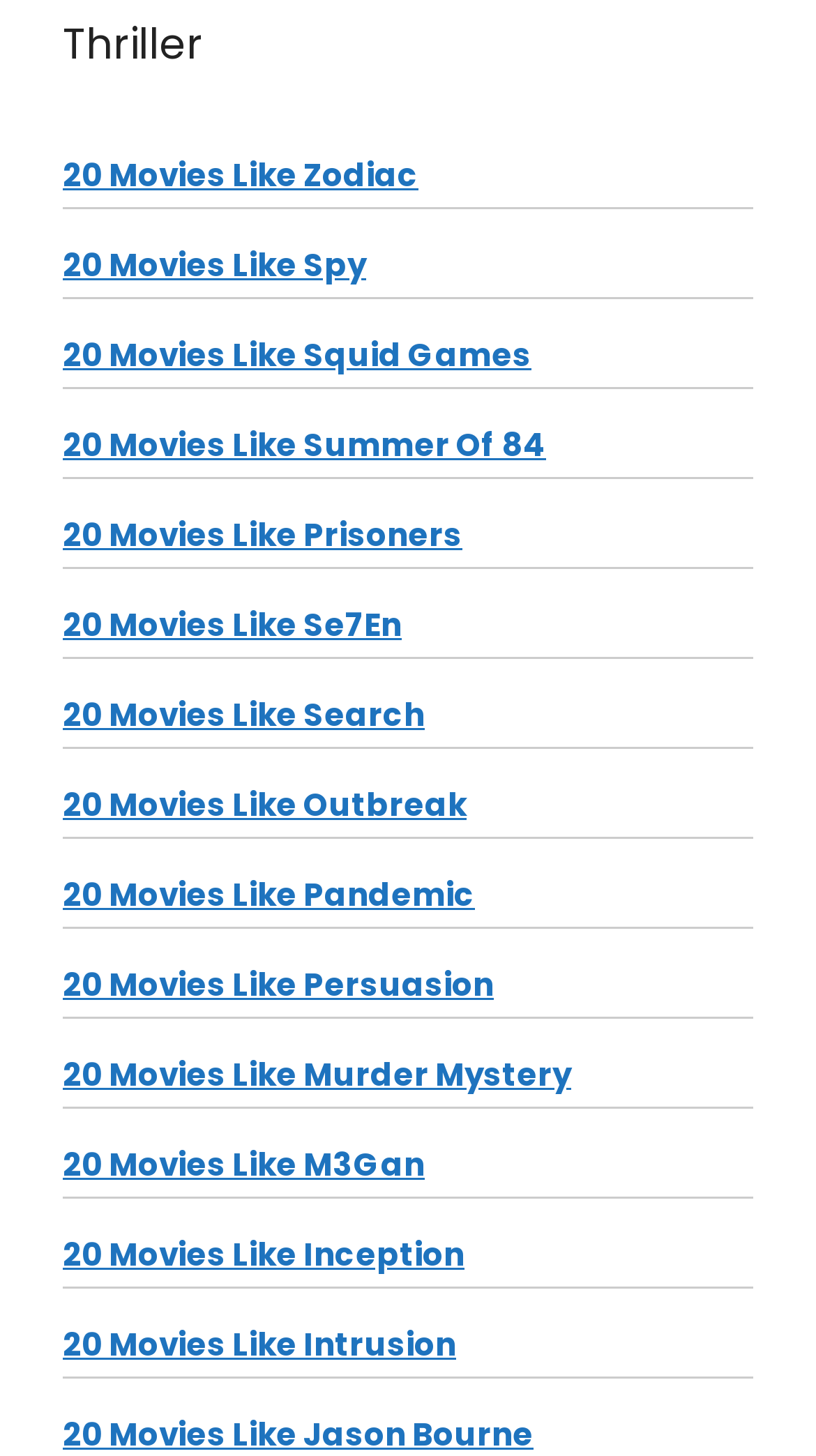Determine the bounding box coordinates for the clickable element required to fulfill the instruction: "go to 20 Movies Like Jason Bourne". Provide the coordinates as four float numbers between 0 and 1, i.e., [left, top, right, bottom].

[0.077, 0.97, 0.654, 1.0]